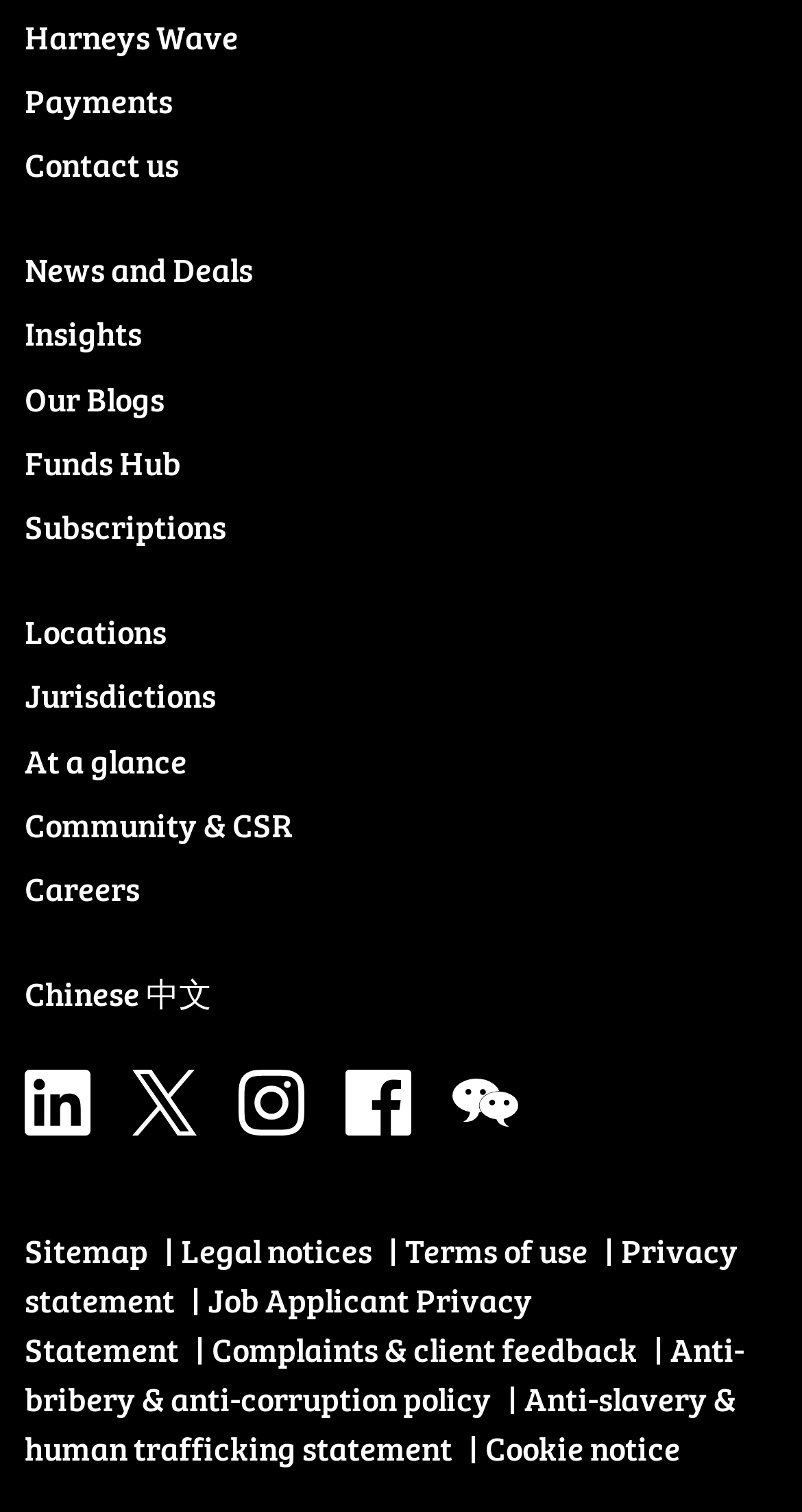Reply to the question with a single word or phrase:
How many columns are in the footer?

3